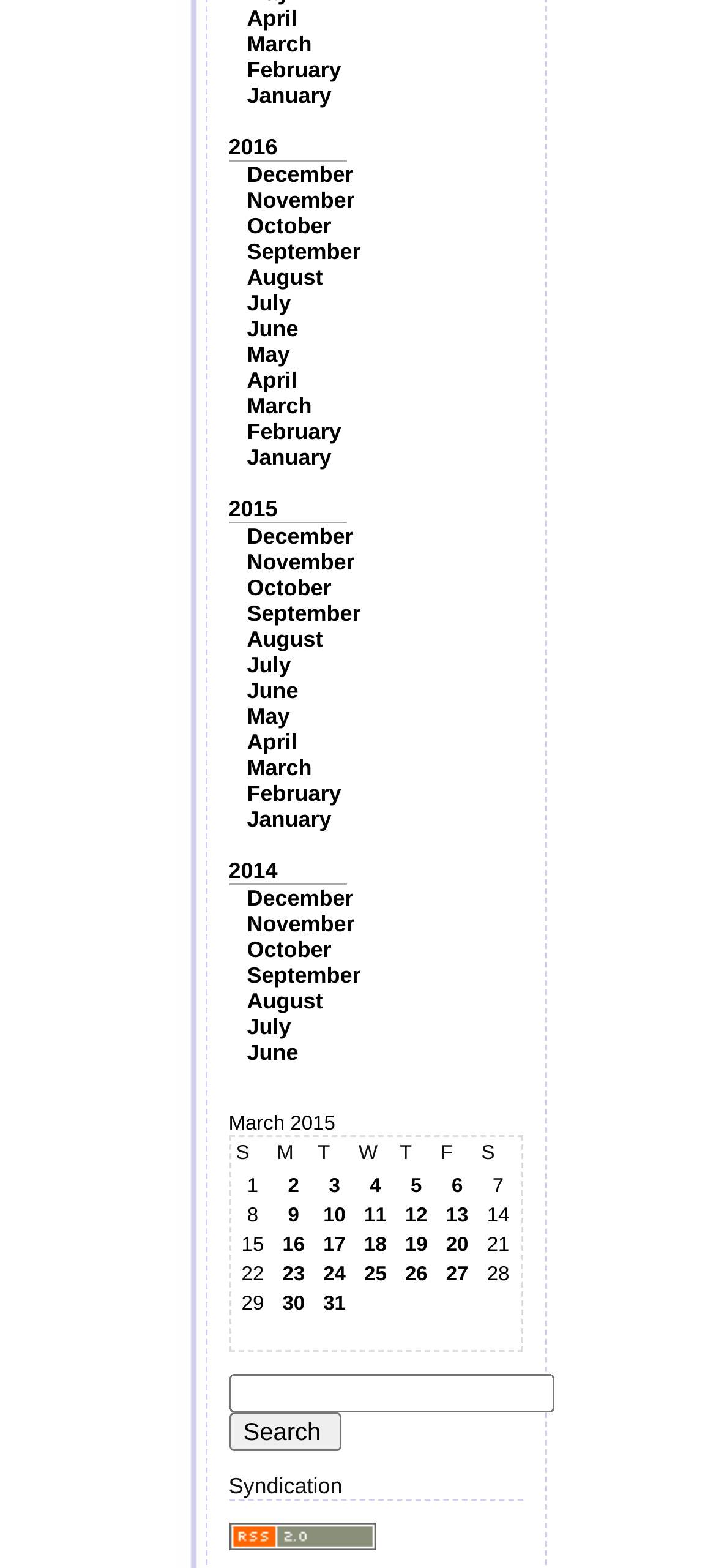How many columns are in the table?
Please answer the question as detailed as possible based on the image.

By analyzing the table structure, I found that there are 7 column headers labeled 'S', 'M', 'T', 'W', 'T', 'F', and 'S'.